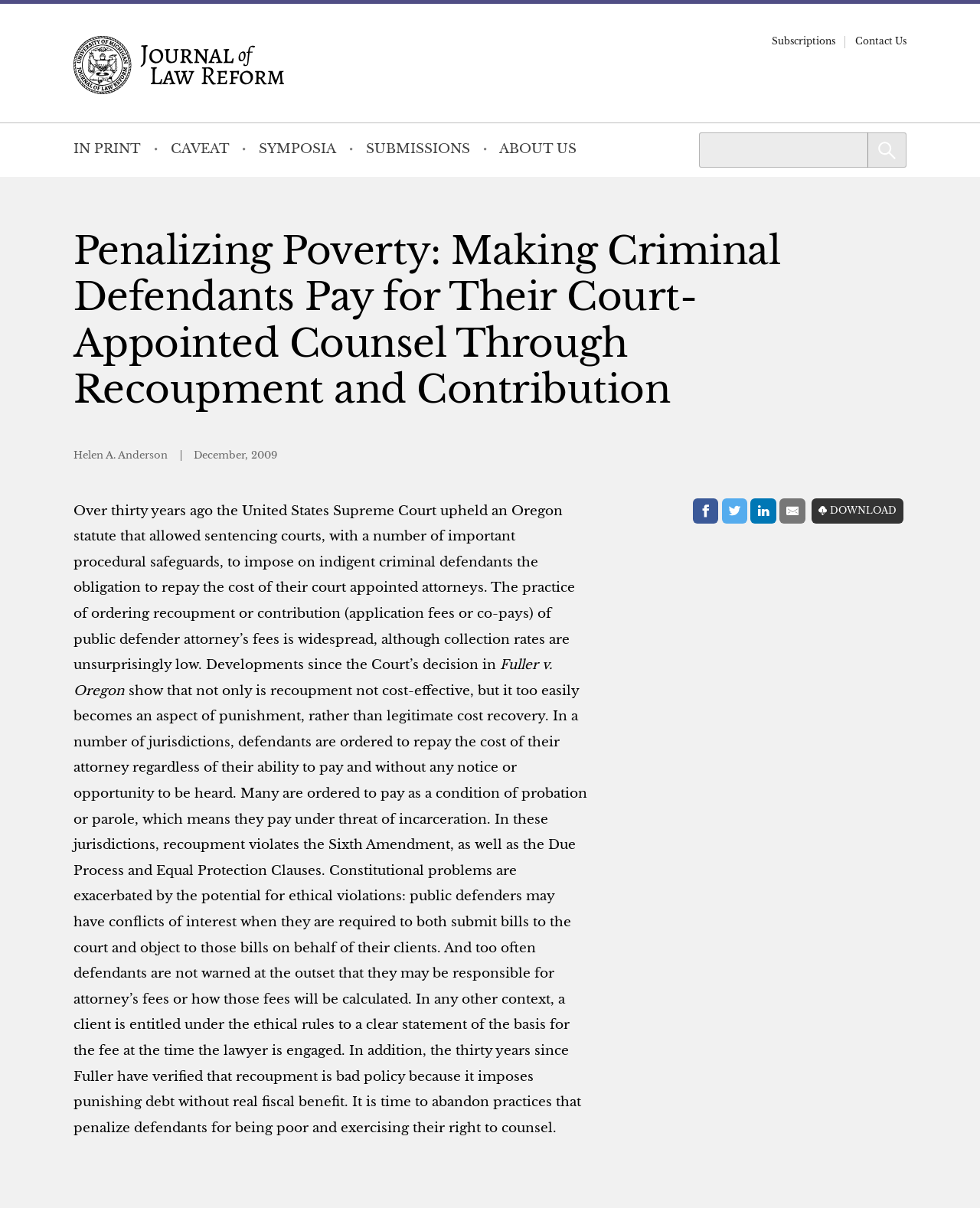Provide a thorough and detailed response to the question by examining the image: 
What is the topic of the article?

The topic of the article can be inferred from the text, which discusses the practice of ordering recoupment or contribution of public defender attorney's fees and its constitutional implications.